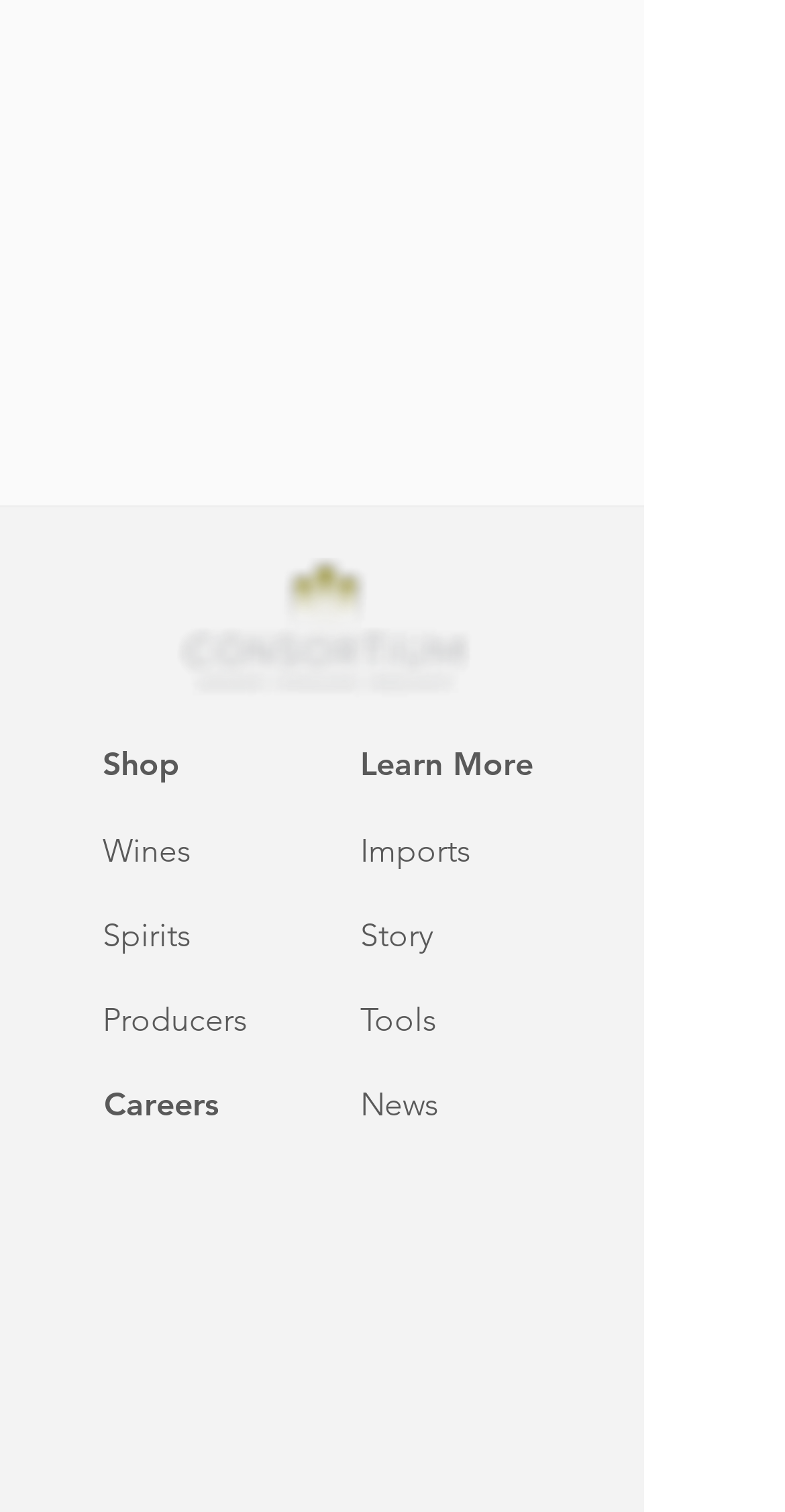Pinpoint the bounding box coordinates of the clickable element to carry out the following instruction: "Click on Wines button."

[0.131, 0.535, 0.438, 0.591]